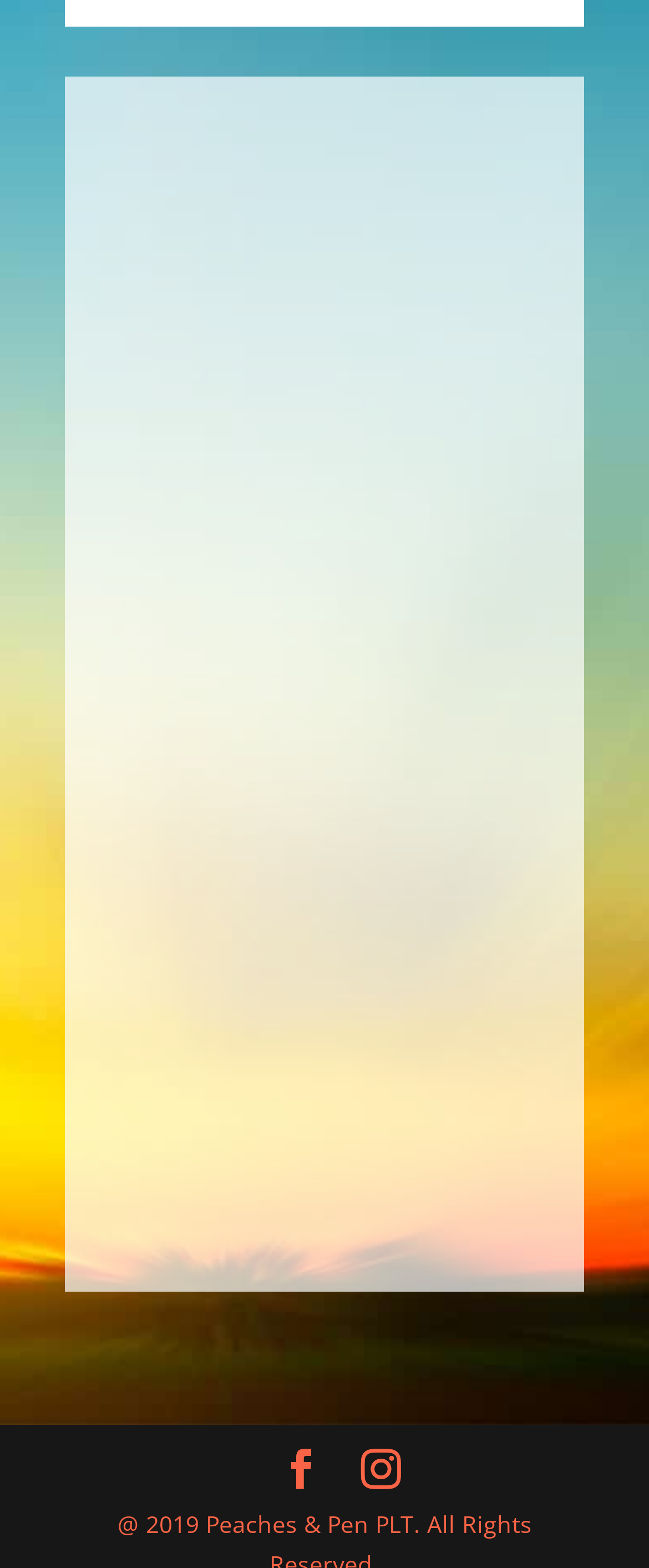Using the webpage screenshot, locate the HTML element that fits the following description and provide its bounding box: "Menu".

None